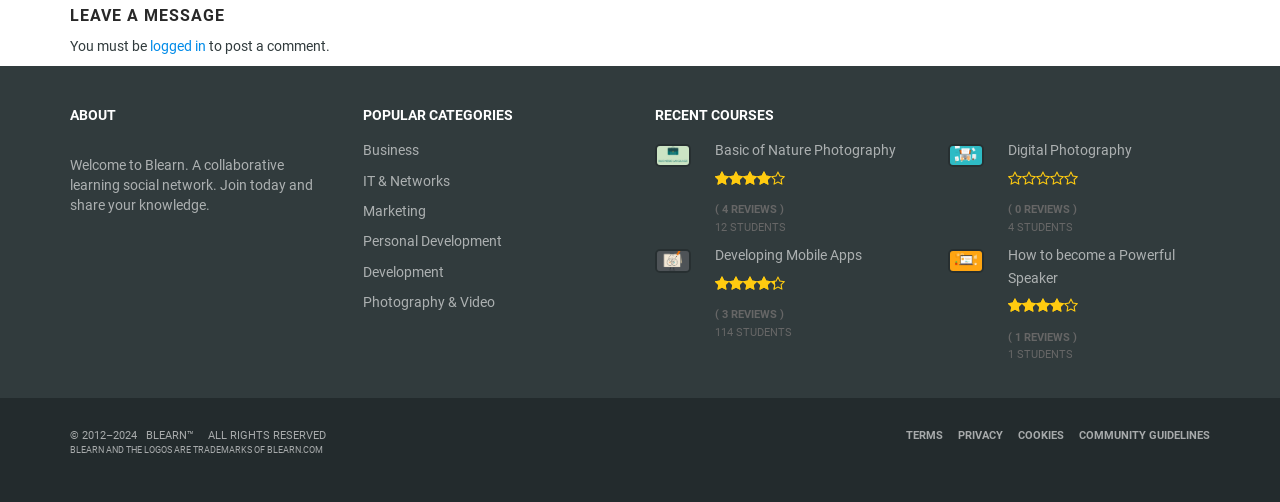Show the bounding box coordinates for the element that needs to be clicked to execute the following instruction: "Click on the 'logged in' link". Provide the coordinates in the form of four float numbers between 0 and 1, i.e., [left, top, right, bottom].

[0.117, 0.077, 0.161, 0.108]